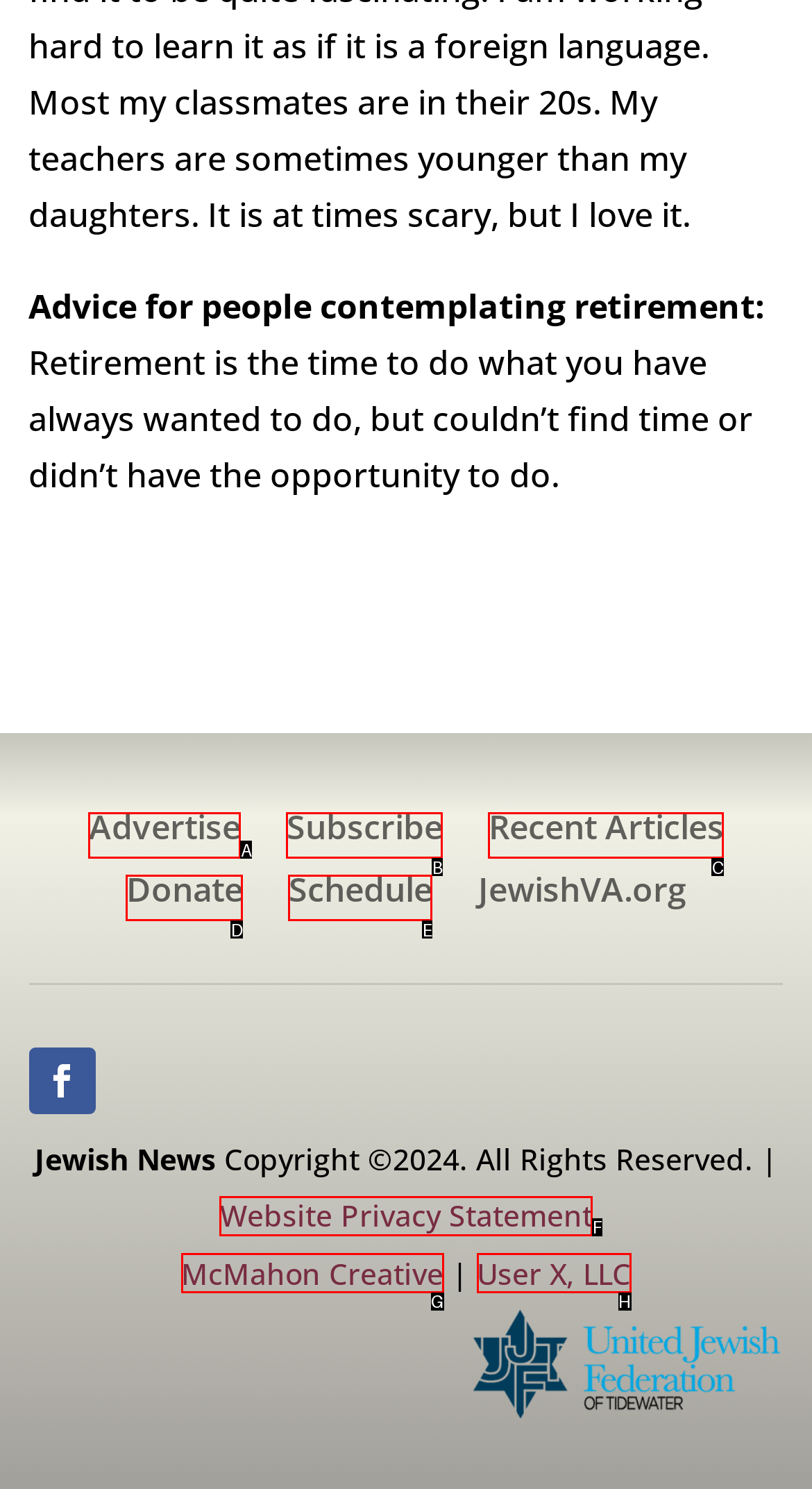Using the description: Website Privacy Statement, find the corresponding HTML element. Provide the letter of the matching option directly.

F